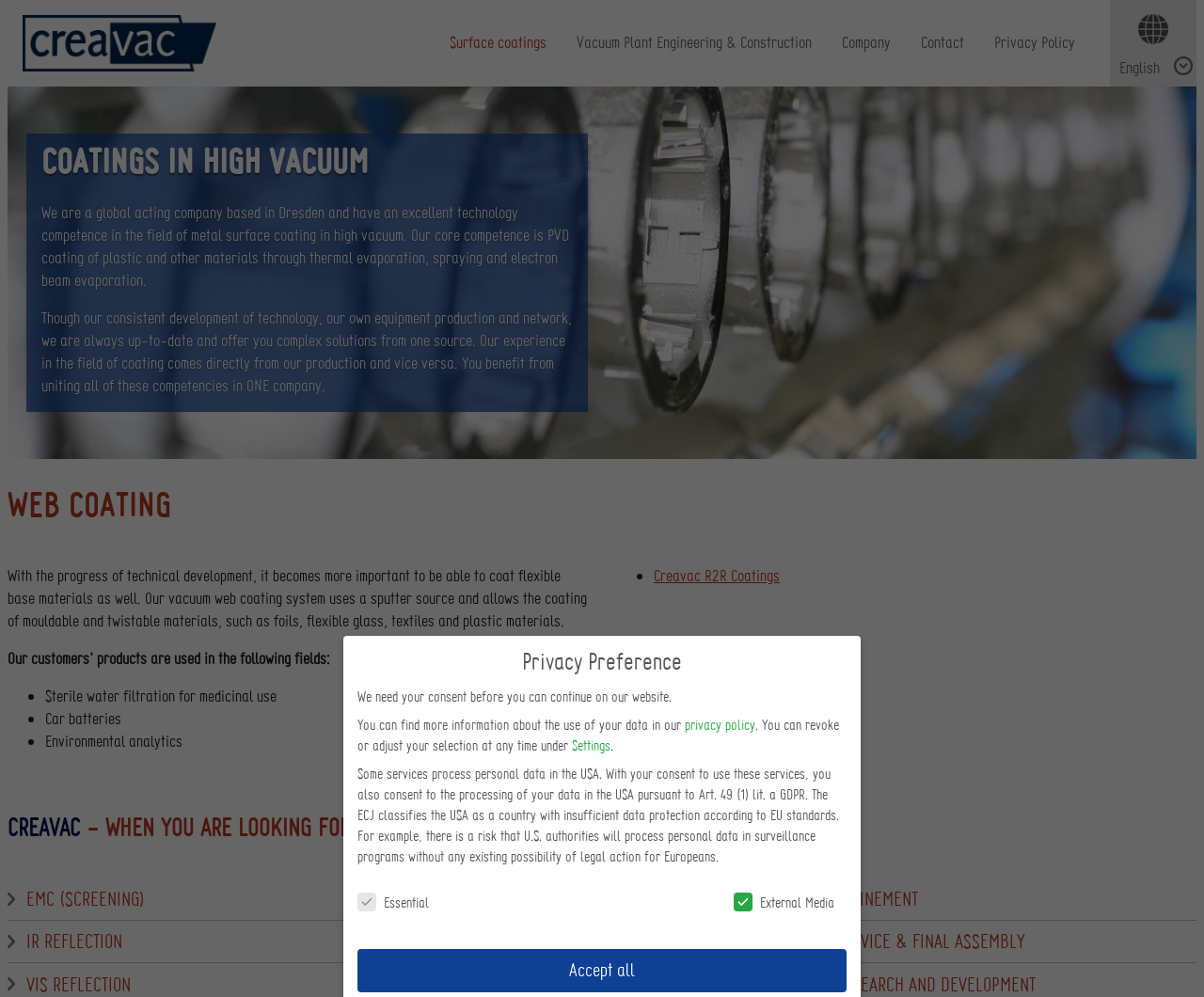Using the element description: "Research and Development", determine the bounding box coordinates for the specified UI element. The coordinates should be four float numbers between 0 and 1, [left, top, right, bottom].

[0.693, 0.092, 0.894, 0.116]